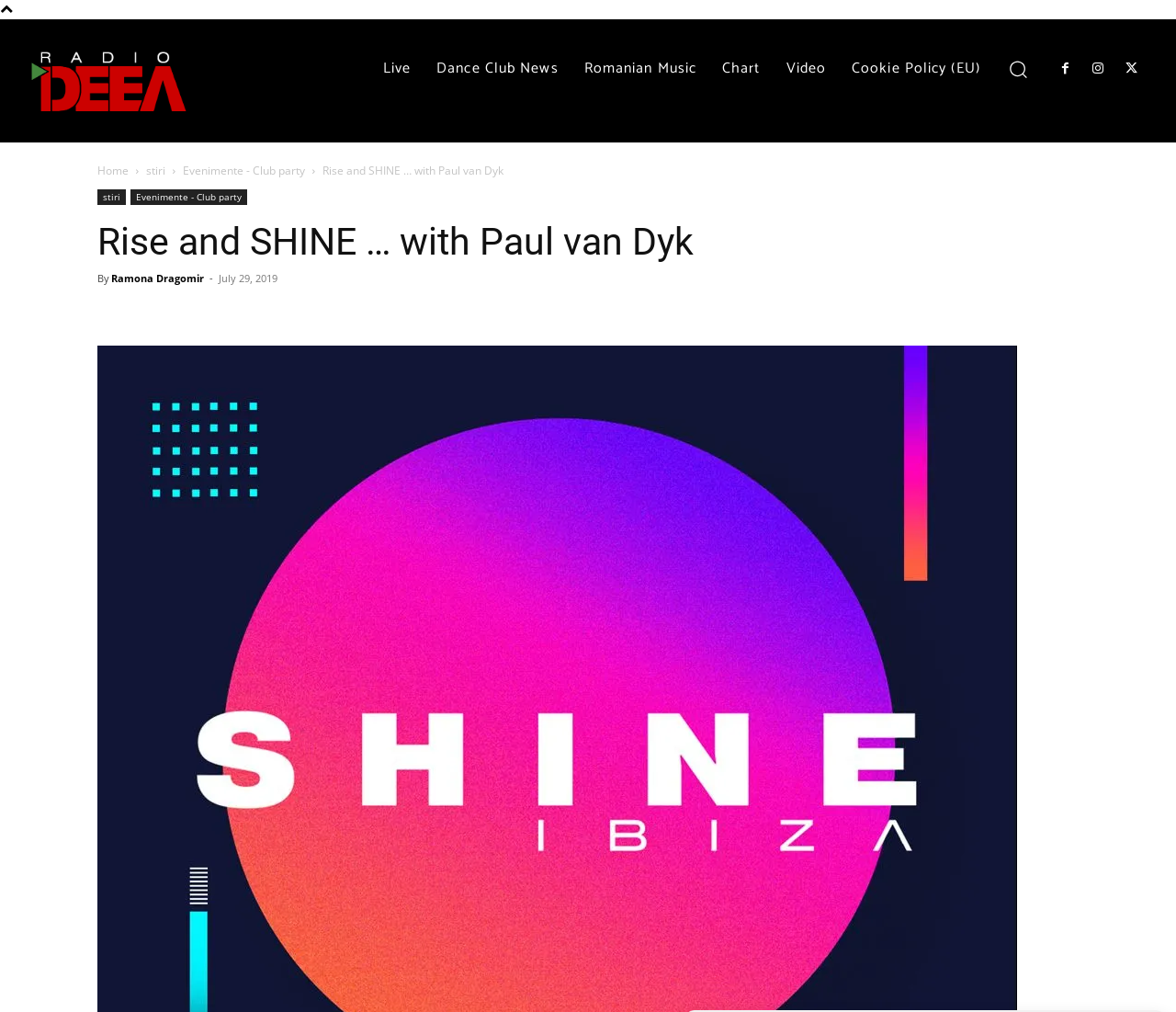Please determine and provide the text content of the webpage's heading.

Rise and SHINE … with Paul van Dyk